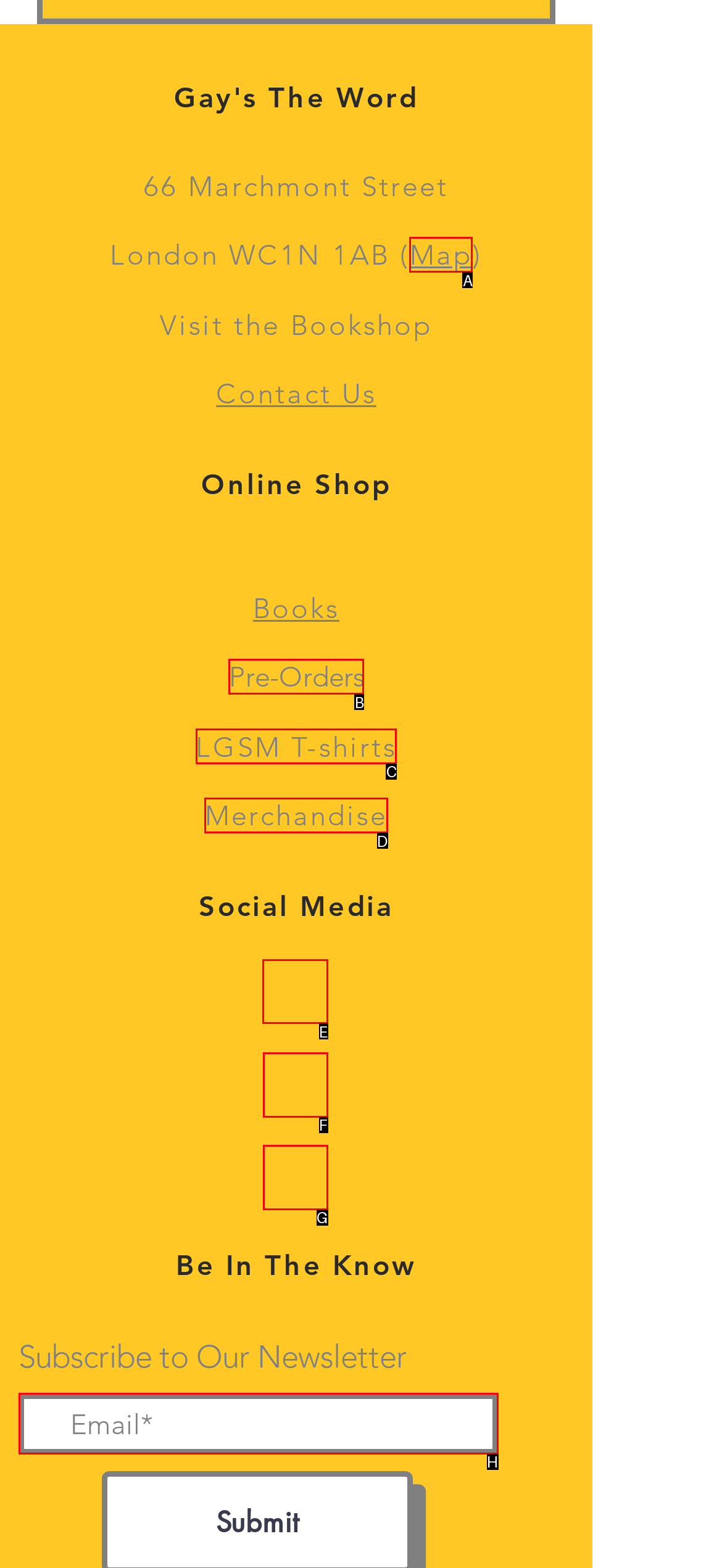Point out which HTML element you should click to fulfill the task: Check social media on Instagram.
Provide the option's letter from the given choices.

E